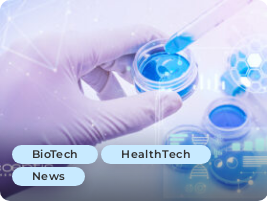Give an elaborate caption for the image.

The image features a close-up of a laboratory scene, showcasing a gloved hand carefully using a pipette to add blue liquid into a petri dish. The background is blurred, filled with abstract biological and technological elements, evoking themes of innovation in the fields of biotechnology and health technology. Overlaying this imagery are tags labeled "BioTech," "HealthTech," and "News," indicating the focus areas of the content associated with this image. This captivating visual illustrates the intersection of science and technology, reflecting ongoing developments and discoveries in healthcare and medical research.